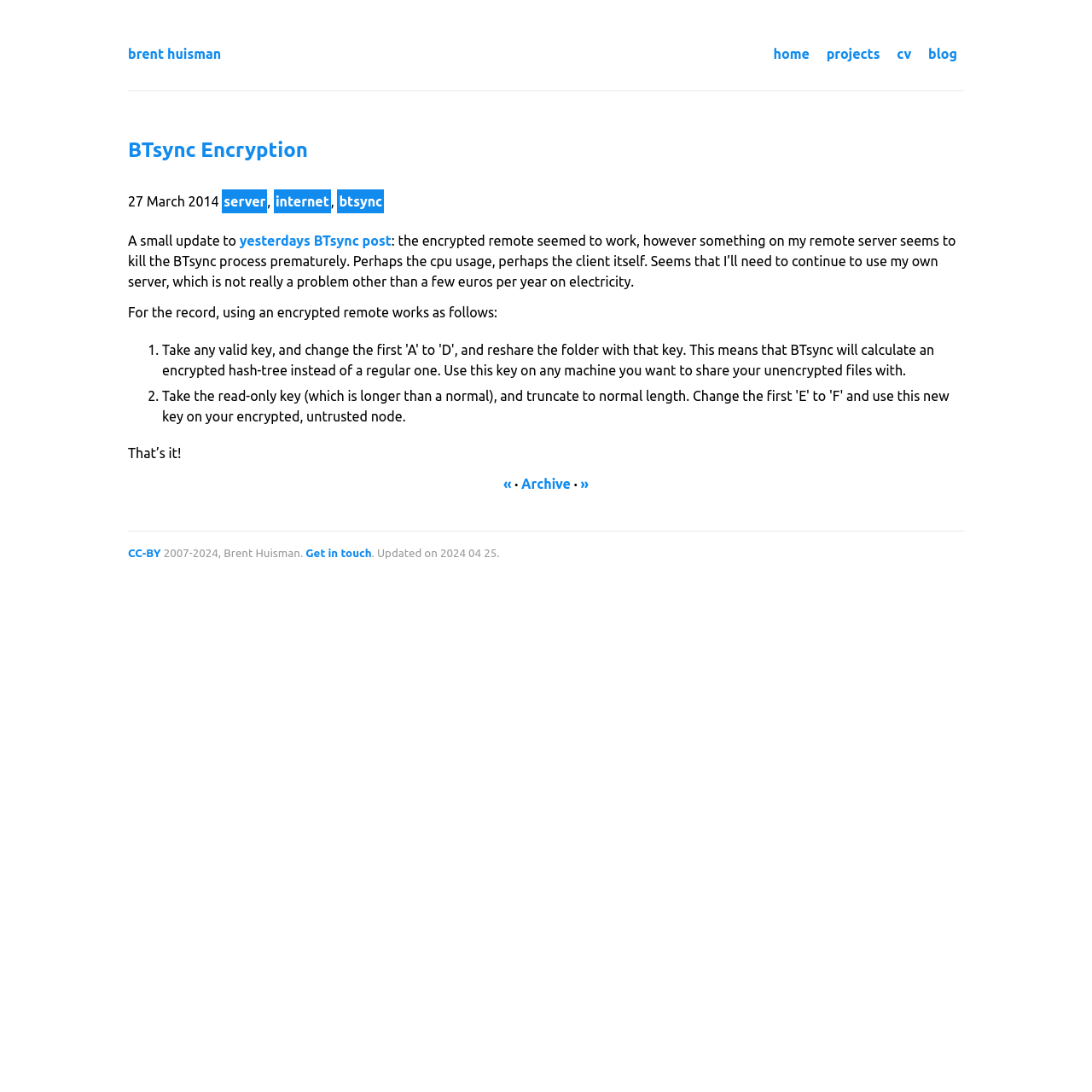Can you specify the bounding box coordinates of the area that needs to be clicked to fulfill the following instruction: "read blog posts"?

[0.85, 0.042, 0.877, 0.056]